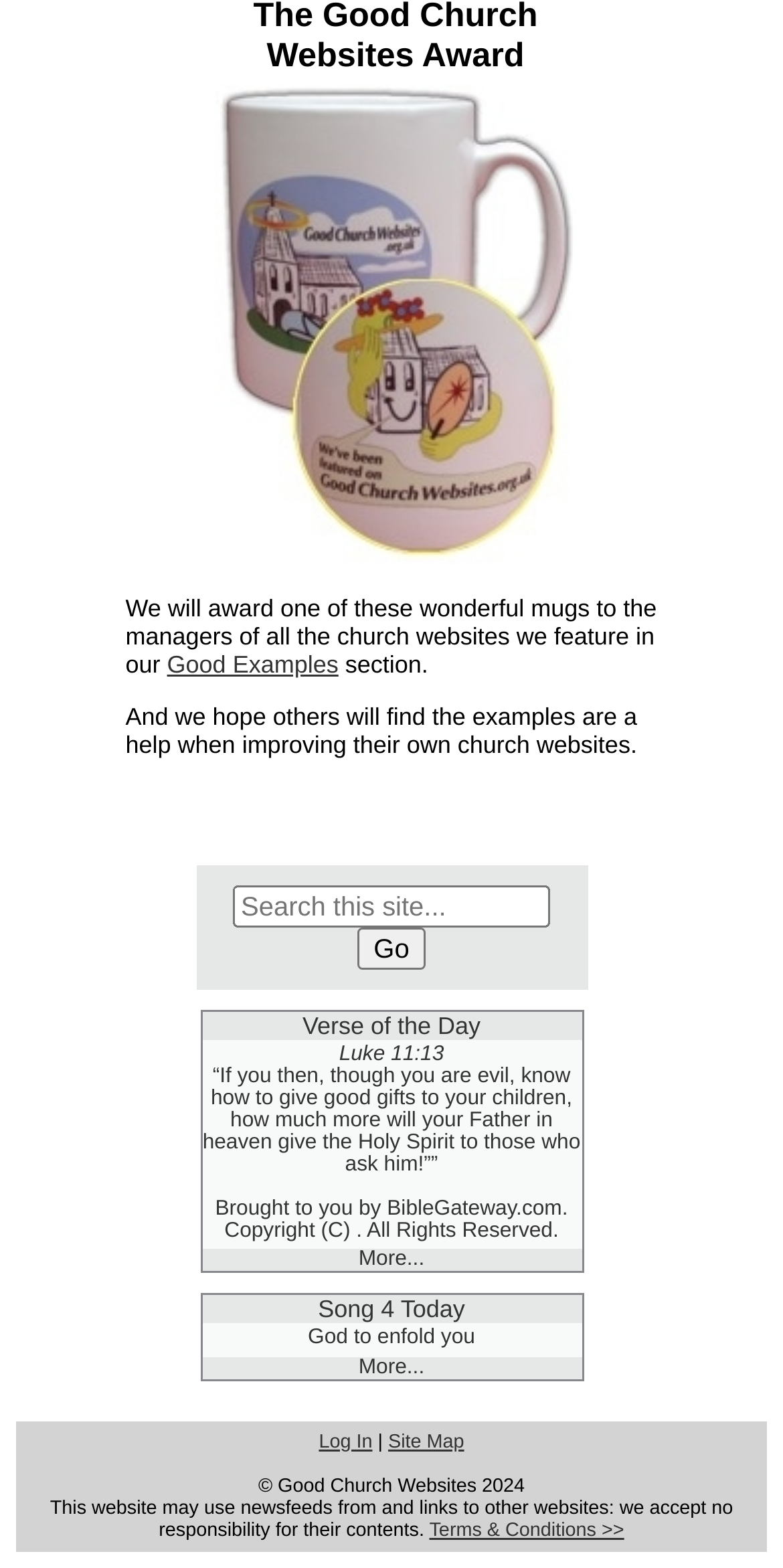Analyze the image and answer the question with as much detail as possible: 
What is the copyright year of the webpage?

The webpage has a copyright notice at the bottom that reads '© Good Church Websites 2024', indicating that the copyright year is 2024.